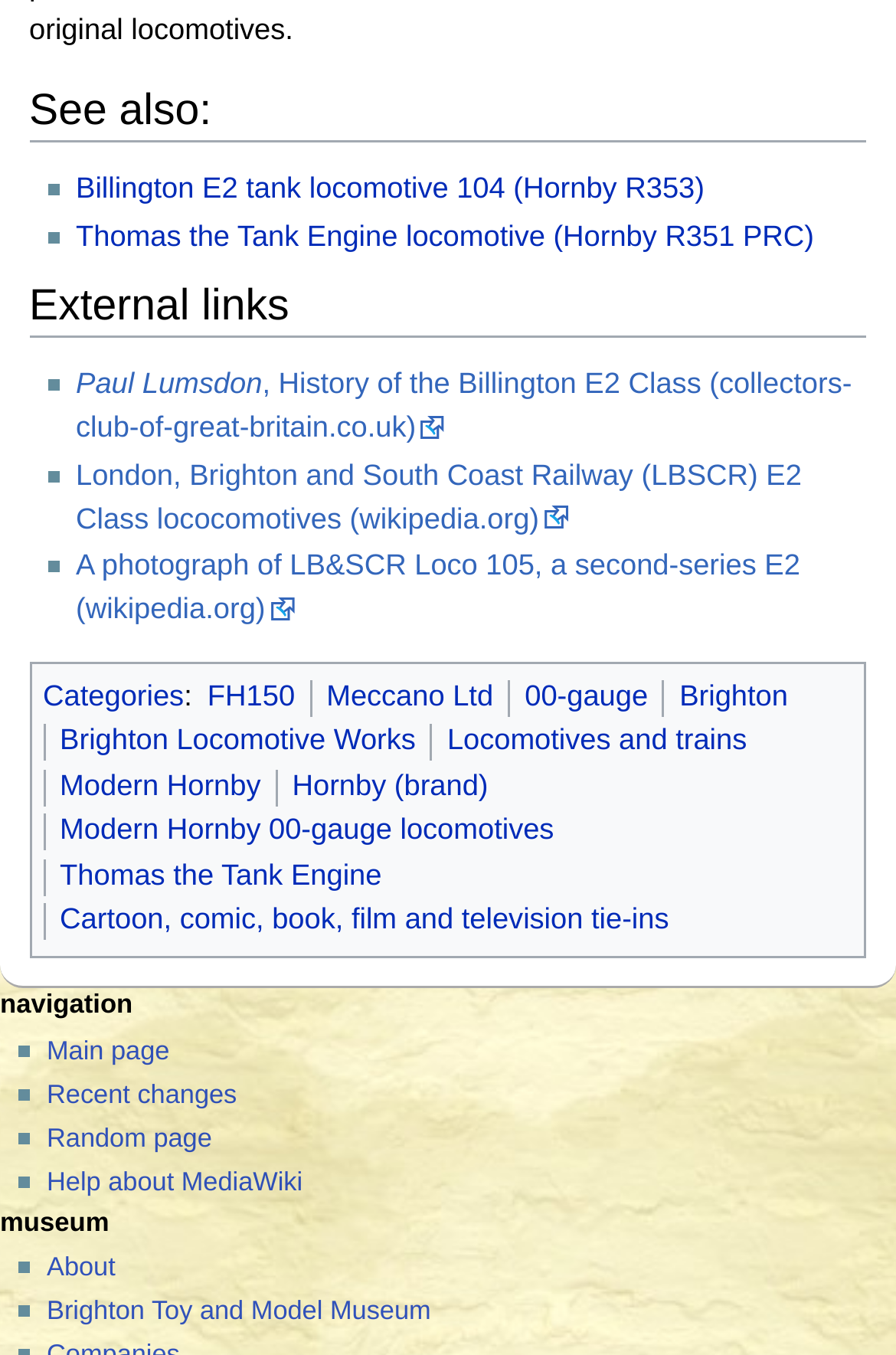Given the element description "Help about MediaWiki" in the screenshot, predict the bounding box coordinates of that UI element.

[0.052, 0.864, 0.338, 0.884]